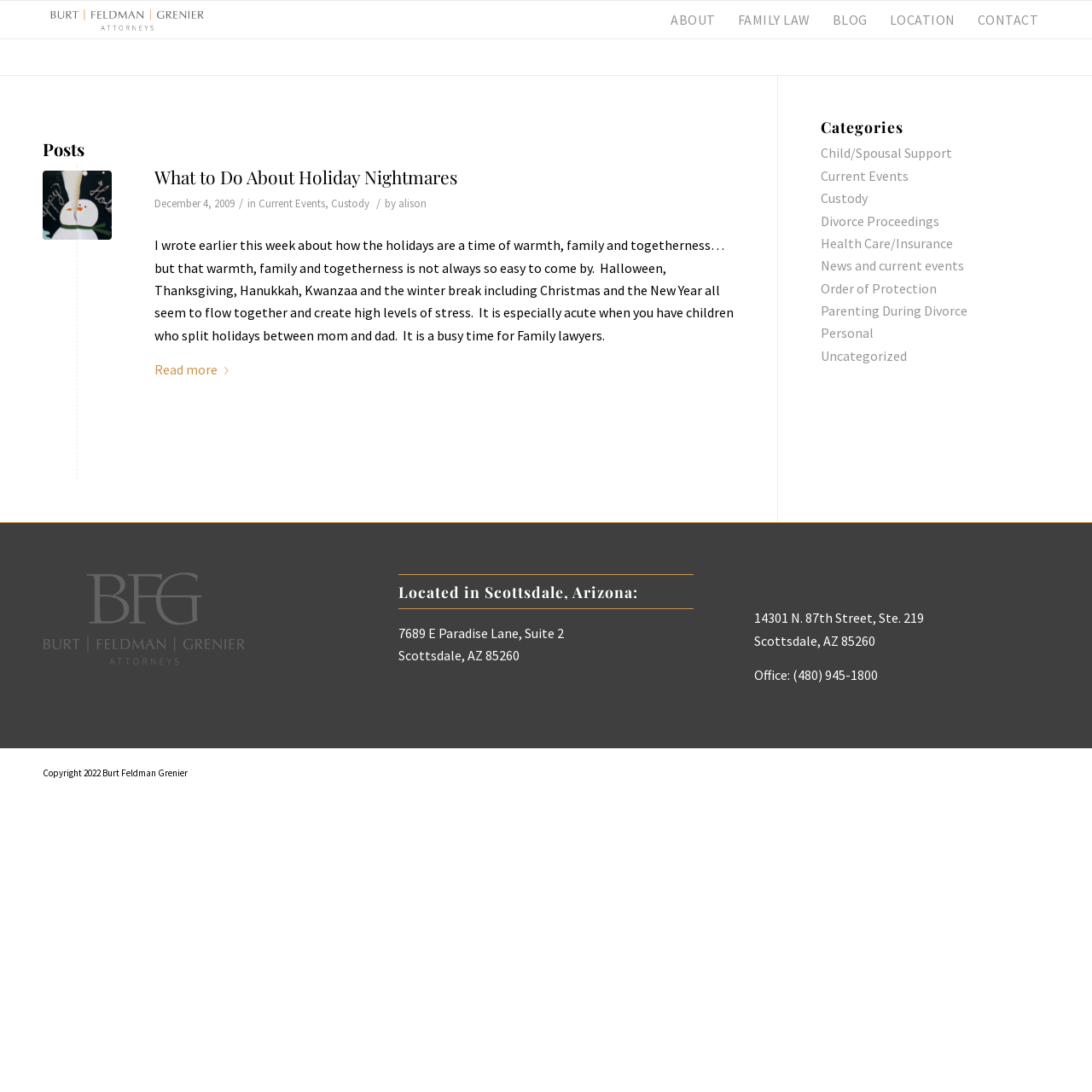Find the bounding box coordinates for the area that must be clicked to perform this action: "View the 'Categories'".

[0.752, 0.109, 0.961, 0.124]